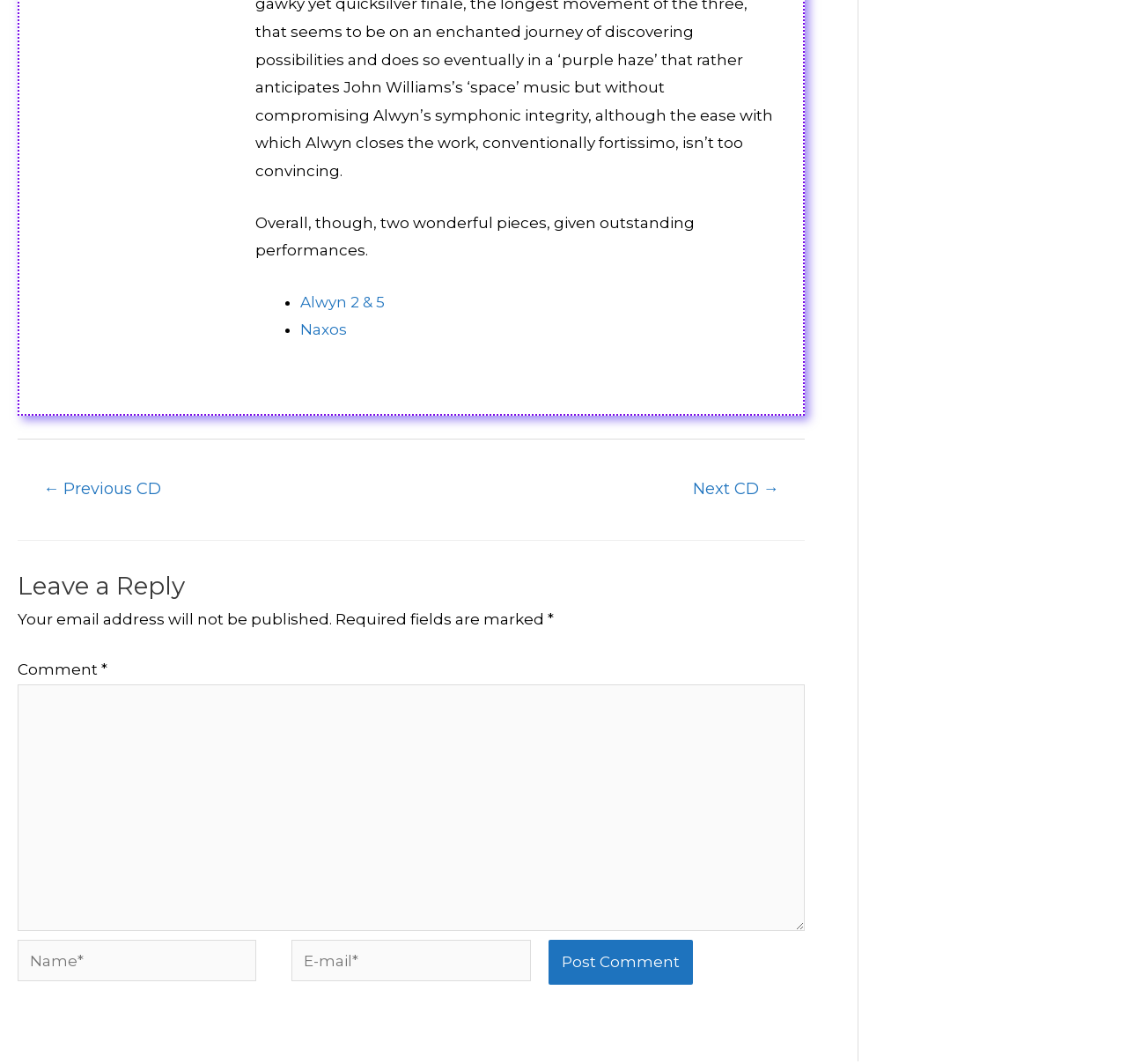Locate the UI element described as follows: "Next CD →". Return the bounding box coordinates as four float numbers between 0 and 1 in the order [left, top, right, bottom].

[0.593, 0.443, 0.712, 0.478]